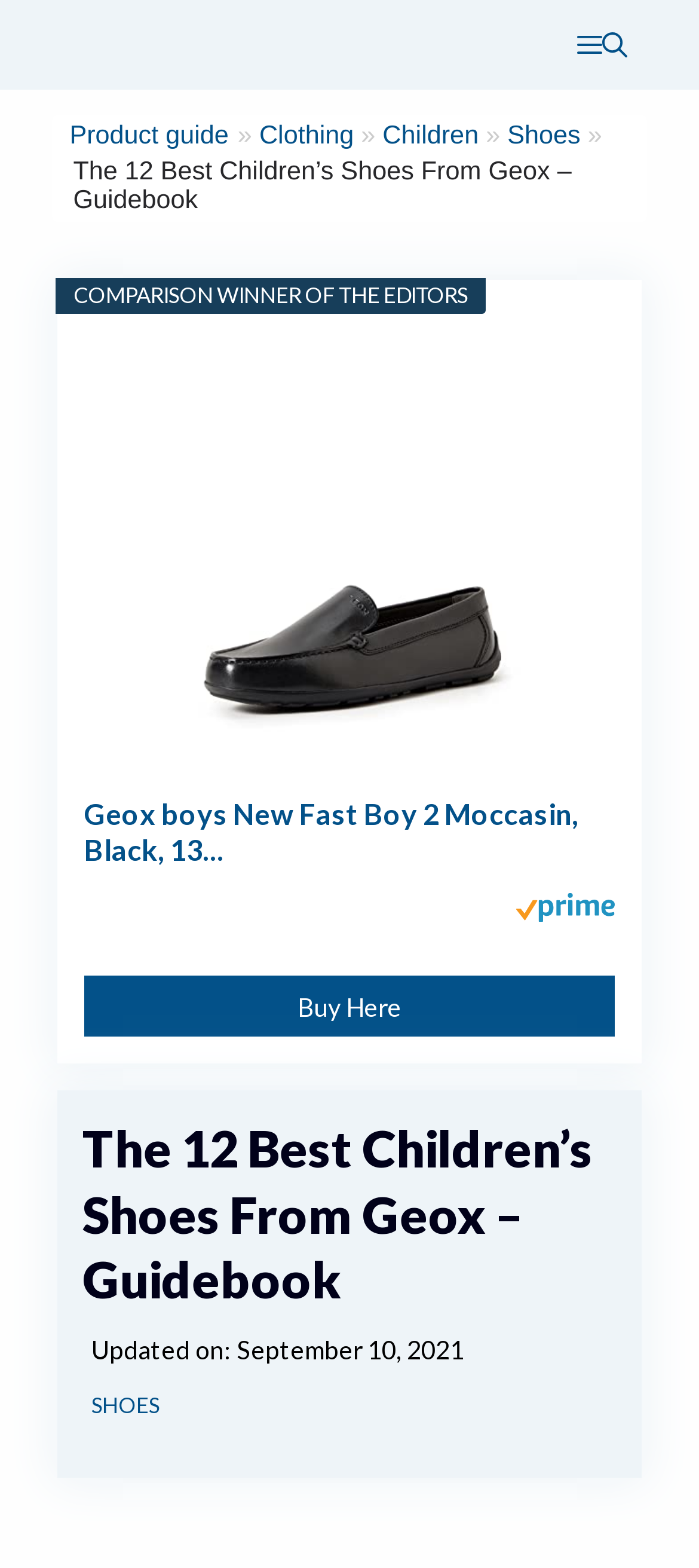Can you determine the main header of this webpage?

The 12 Best Children’s Shoes From Geox – Guidebook